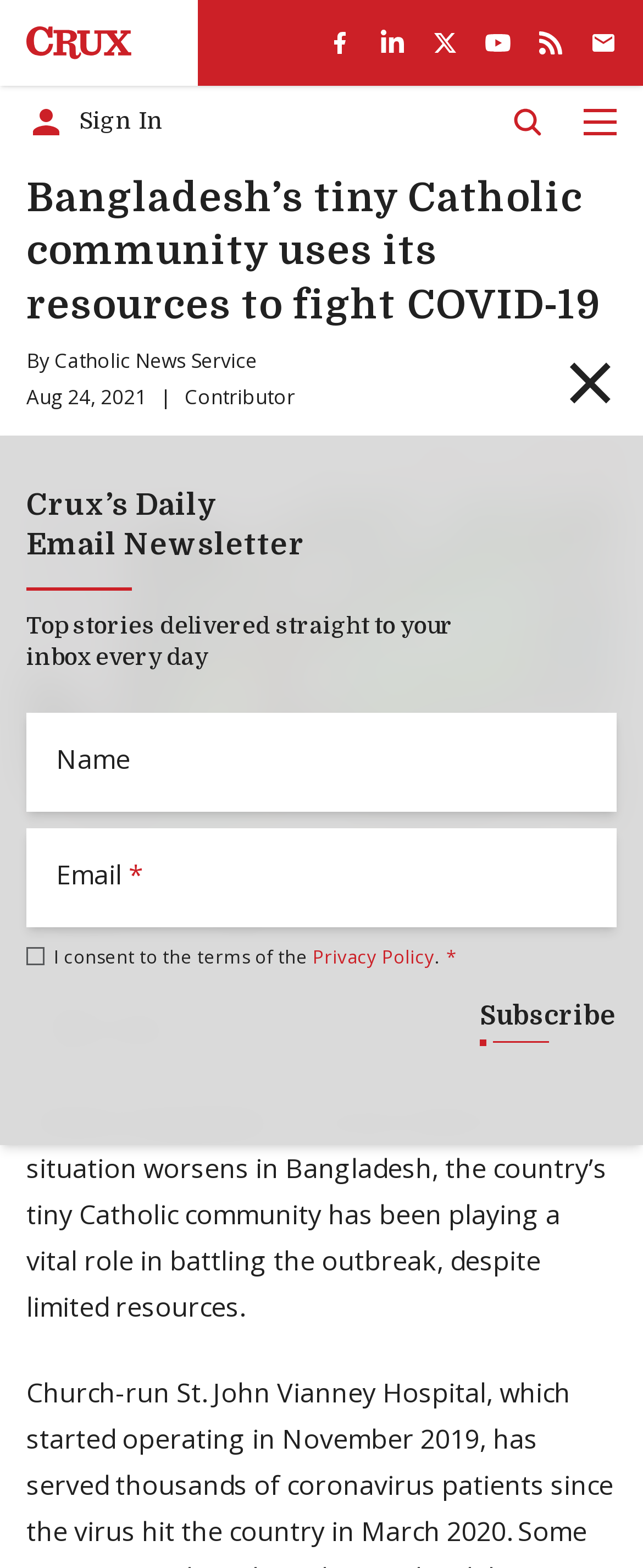Identify the bounding box coordinates for the region to click in order to carry out this instruction: "Sign In". Provide the coordinates using four float numbers between 0 and 1, formatted as [left, top, right, bottom].

[0.041, 0.065, 0.254, 0.09]